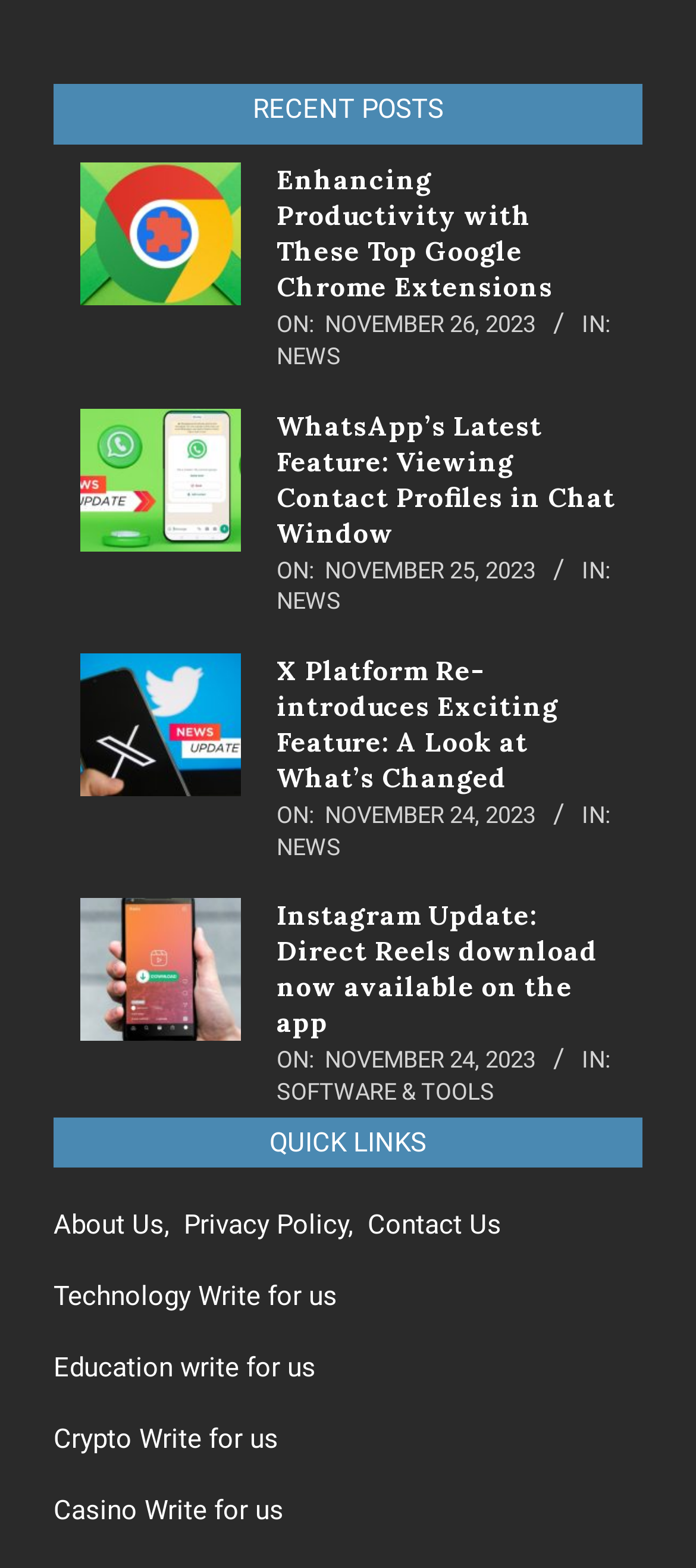Identify the bounding box coordinates for the UI element described by the following text: "Technology Write for us". Provide the coordinates as four float numbers between 0 and 1, in the format [left, top, right, bottom].

[0.077, 0.816, 0.485, 0.836]